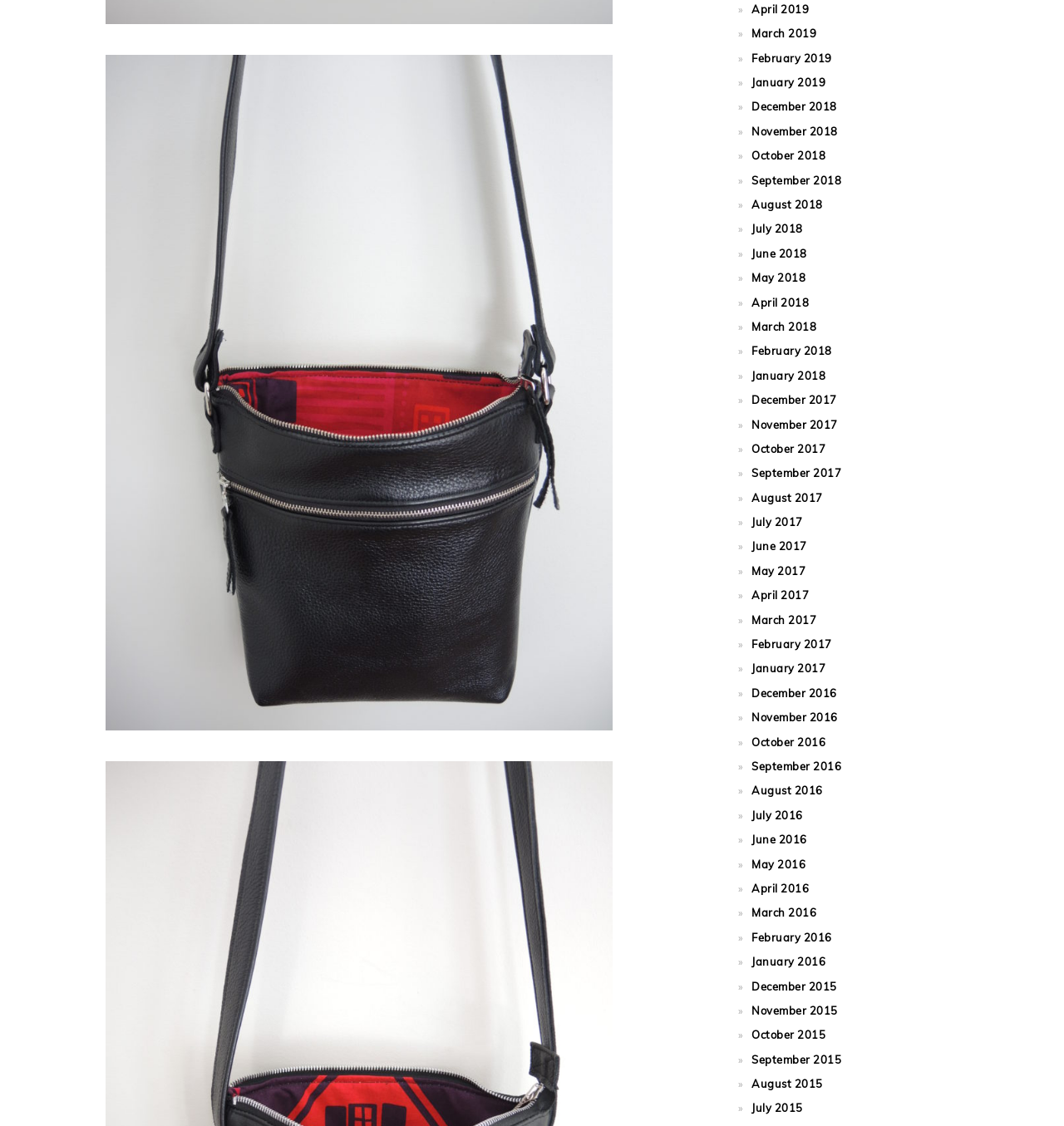Identify the bounding box of the UI element described as follows: "September 2015". Provide the coordinates as four float numbers in the range of 0 to 1 [left, top, right, bottom].

[0.706, 0.935, 0.791, 0.947]